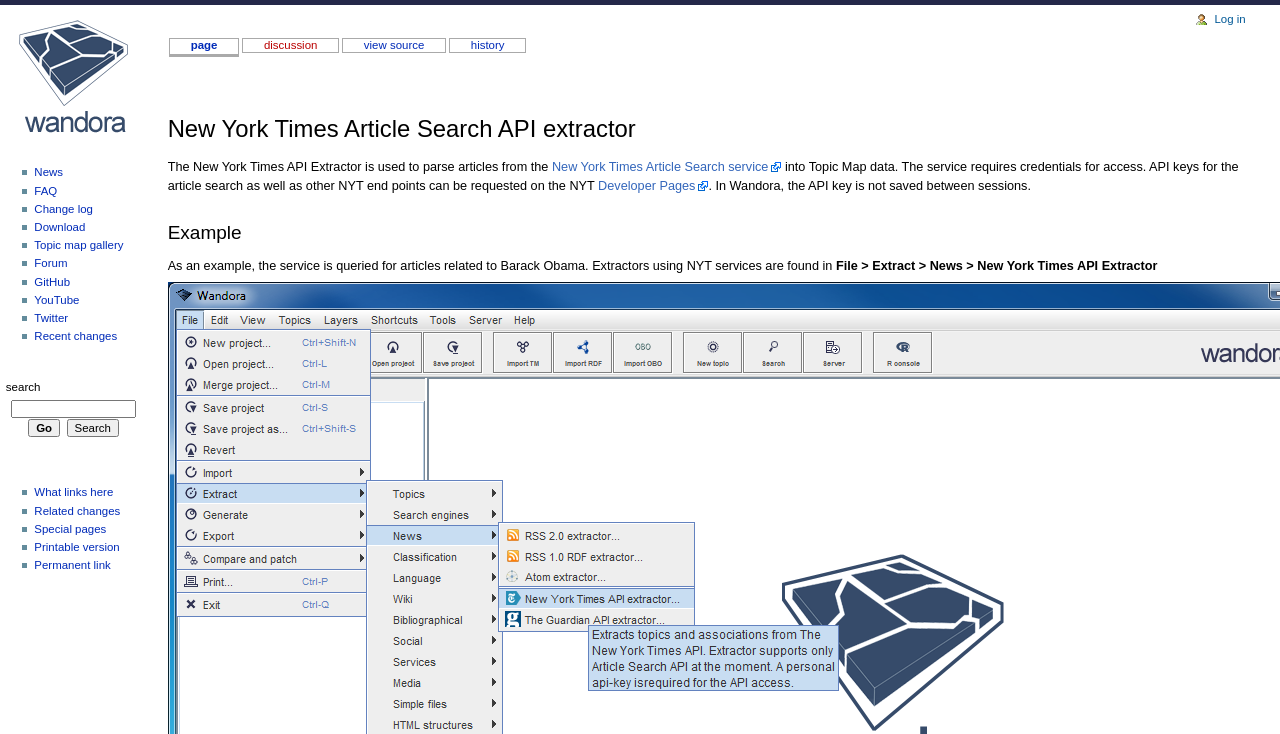Detail the various sections and features present on the webpage.

This webpage is about the New York Times Article Search API extractor on WandoraWiki. At the top, there is a heading that displays the title of the page. Below the title, there is a "Jump to" section with links to navigation and search. 

The main content of the page is divided into two sections. The first section explains the New York Times API Extractor, which is used to parse articles from the New York Times Article Search service into Topic Map data. This section also mentions that the service requires credentials for access and provides information on how to request API keys.

The second section is an example of how the service is queried for articles related to Barack Obama. It provides instructions on how to use the extractor in Wandora.

On the top-right corner of the page, there are several links, including "Log in" and "Visit the main page". Below these links, there is a list of links to various pages, including "News", "FAQ", "Change log", and others.

At the bottom of the page, there is a search box with a "Go" and "Search" button. Below the search box, there are more links to pages such as "What links here", "Related changes", and "Special pages".